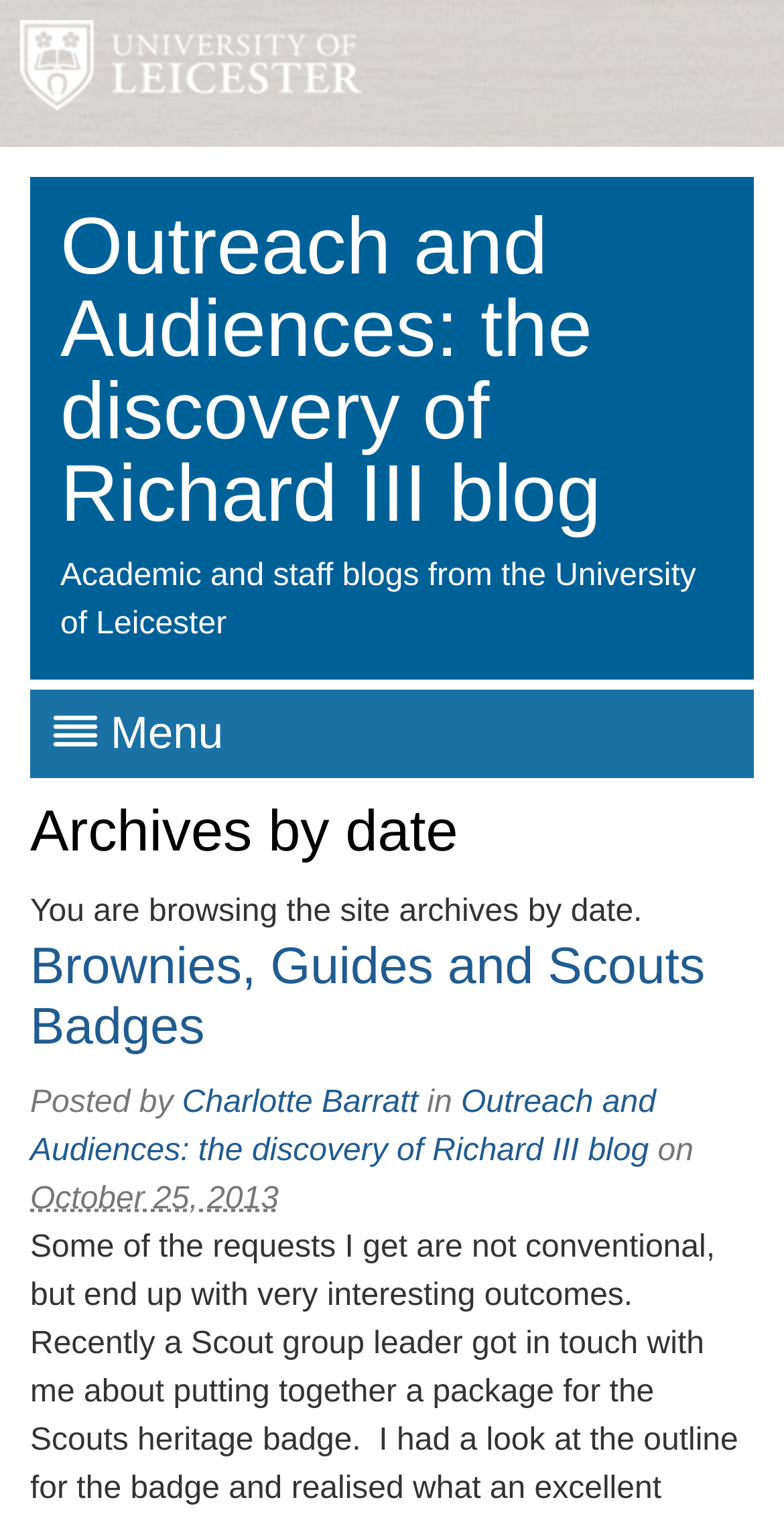Please answer the following question using a single word or phrase: 
How many blog posts are displayed on this page?

1